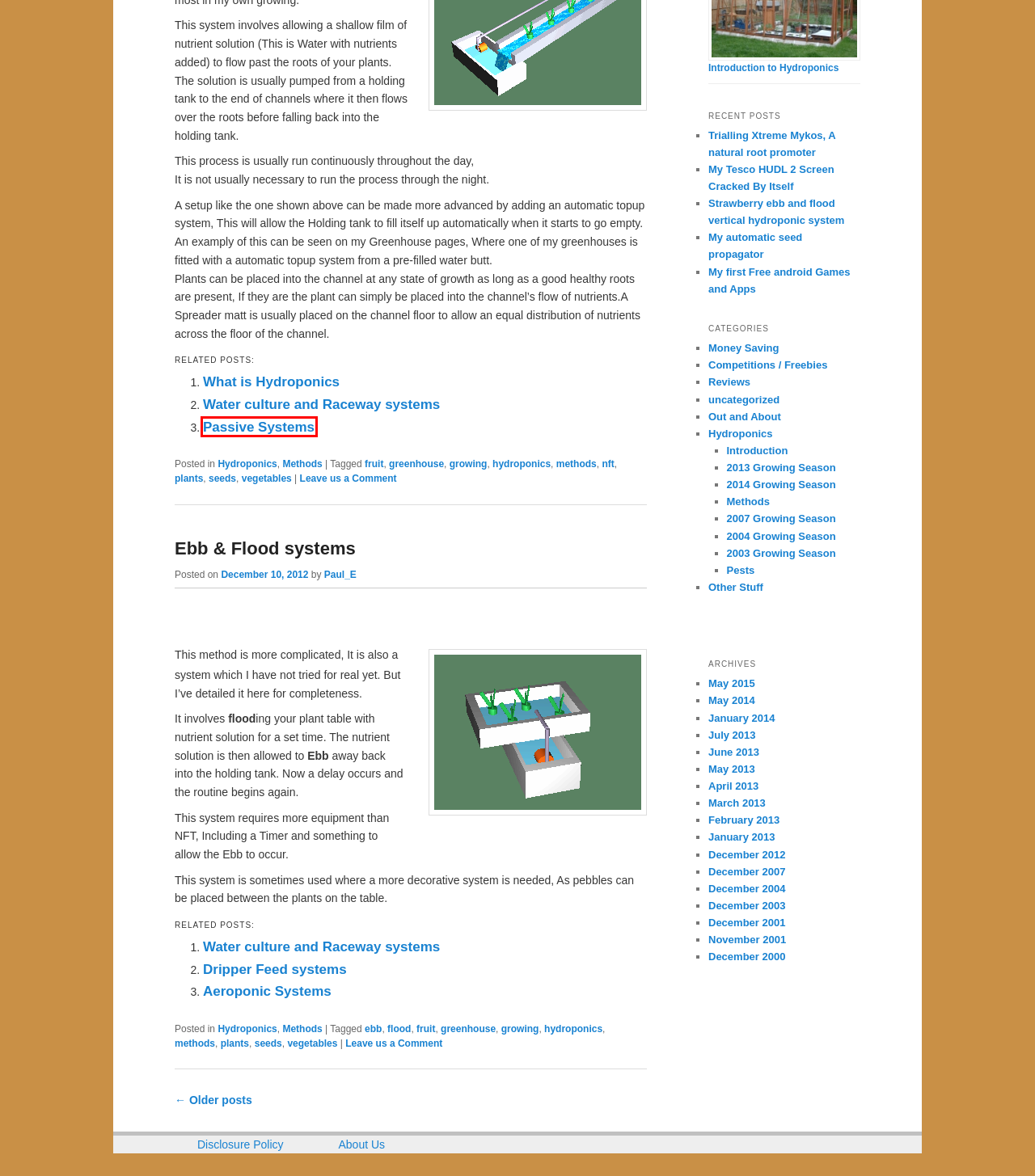You have a screenshot of a webpage, and a red bounding box highlights an element. Select the webpage description that best fits the new page after clicking the element within the bounding box. Options are:
A. Uncategorized | Paul's Hydroponic and NFT Growing blog
B. Competitions / Freebies | Paul's Hydroponic and NFT Growing blog
C. Trialling Xtreme Mykos, A natural root promoter | Paul's Hydroponic and NFT Growing blog
D. The Automated Android Brewery | An all grain brewery controlled with an Android Nexus 7 tablet.
E. Posts by  | Paul's Hydroponic and NFT Growing blog
F. Introduction | Paul's Hydroponic and NFT Growing blog
G. Passive Systems | Paul's Hydroponic and NFT Growing blog
H. My automatic seed propagator  | Paul's Hydroponic and NFT Growing blog

G